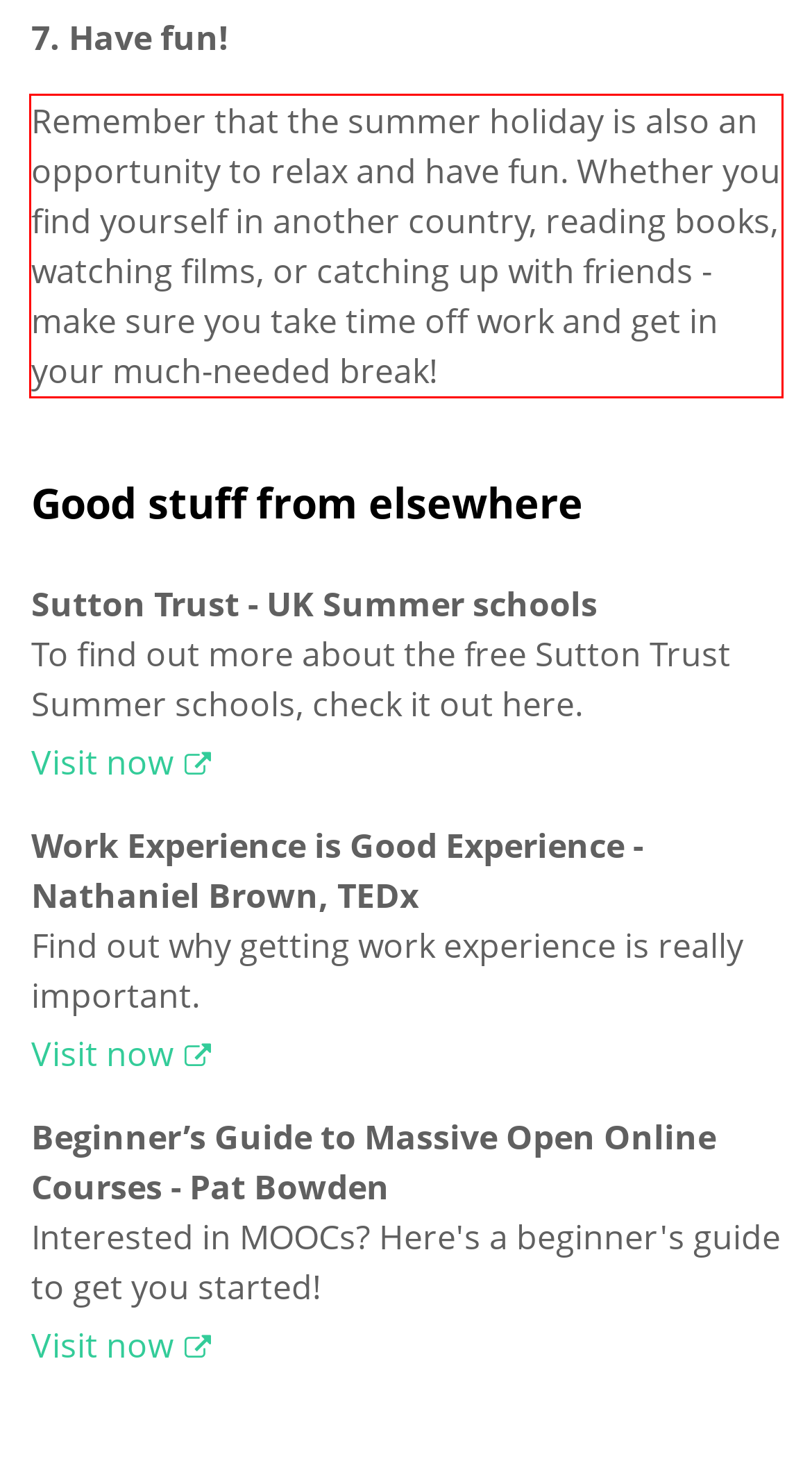Using the webpage screenshot, recognize and capture the text within the red bounding box.

Remember that the summer holiday is also an opportunity to relax and have fun. Whether you find yourself in another country, reading books, watching films, or catching up with friends - make sure you take time off work and get in your much-needed break!